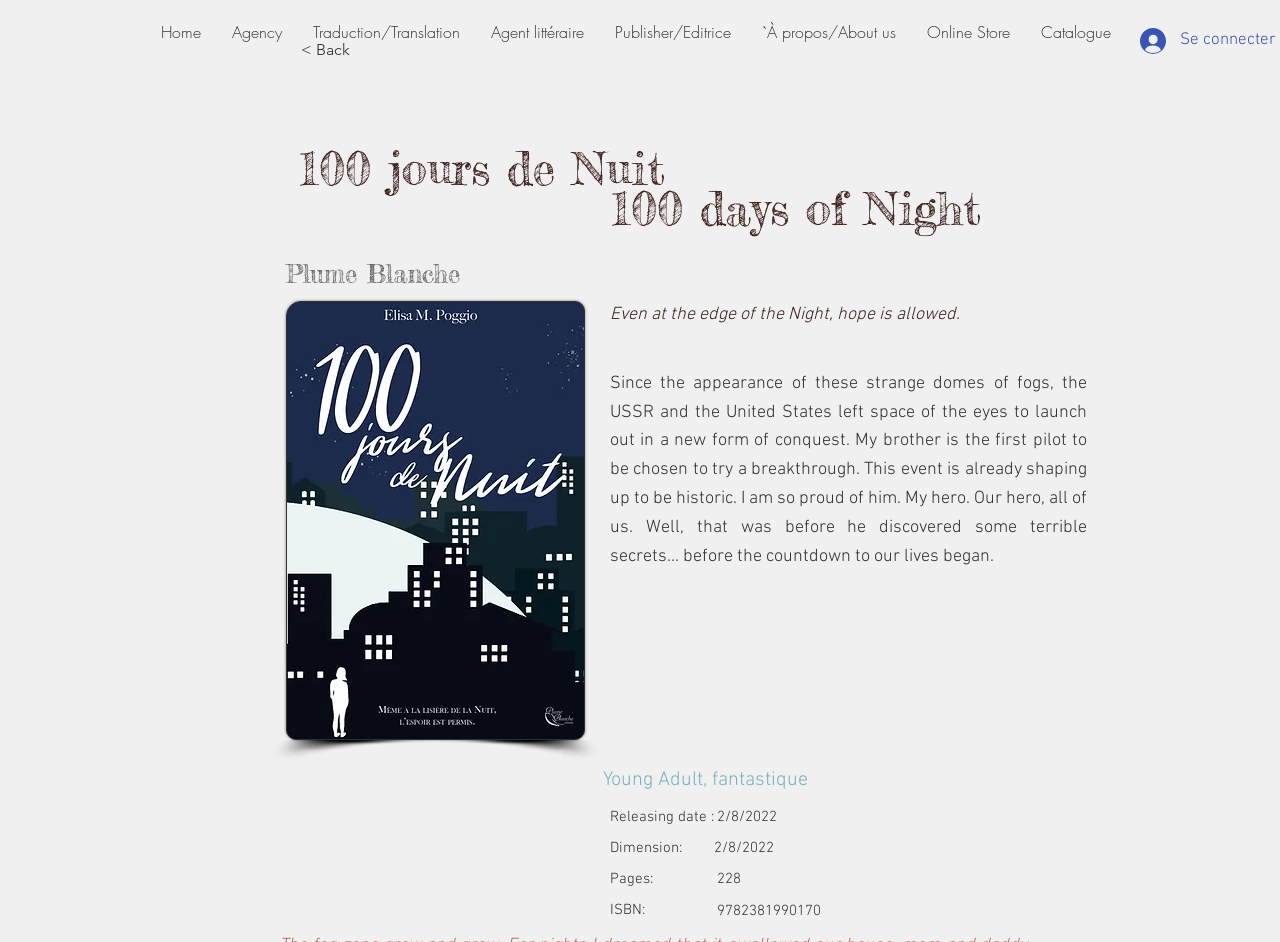Please mark the bounding box coordinates of the area that should be clicked to carry out the instruction: "View the 'Catalogue'".

[0.802, 0.013, 0.88, 0.055]